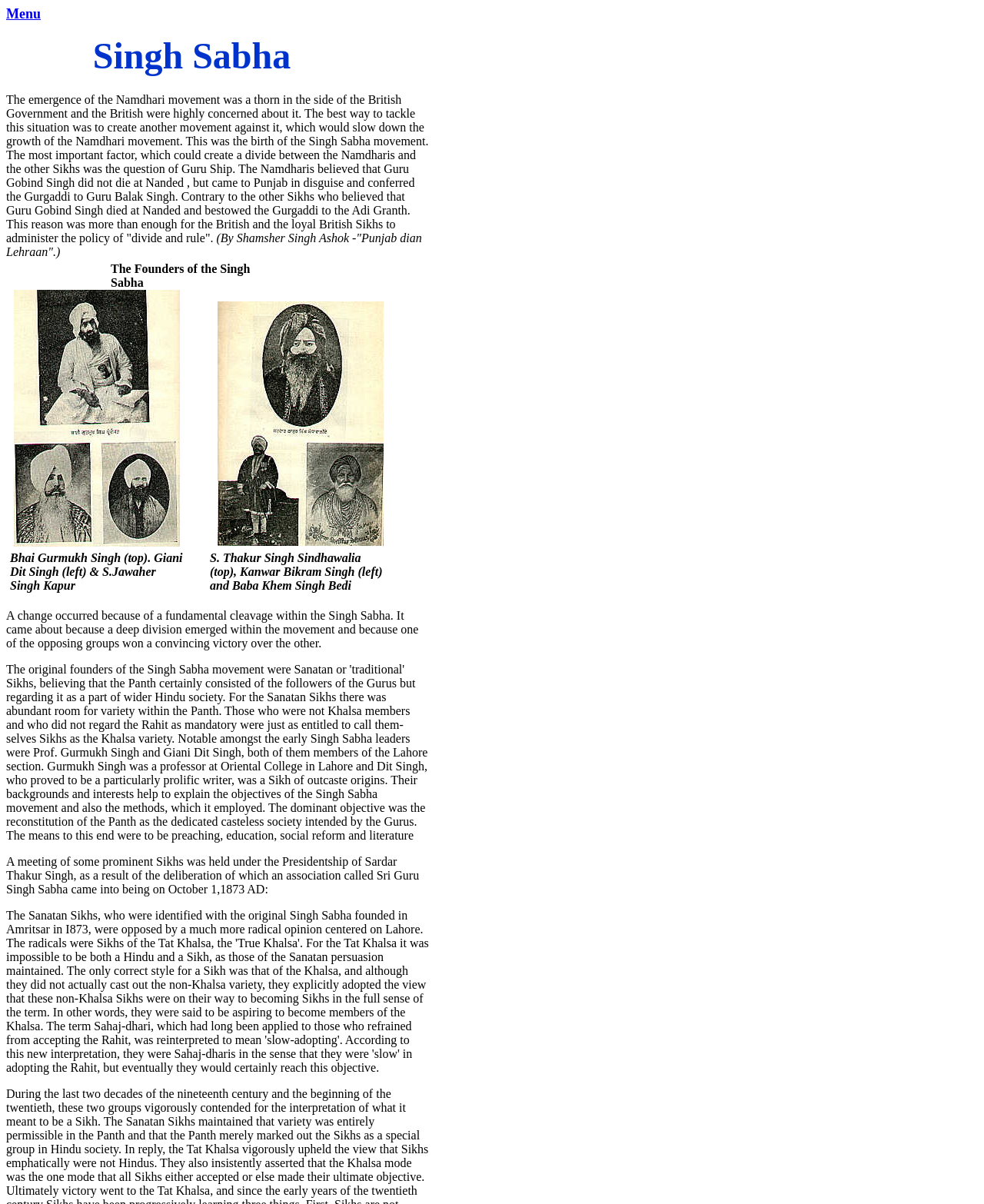What is the name of the movement mentioned in the first row?
Answer the question with a single word or phrase, referring to the image.

Singh Sabha